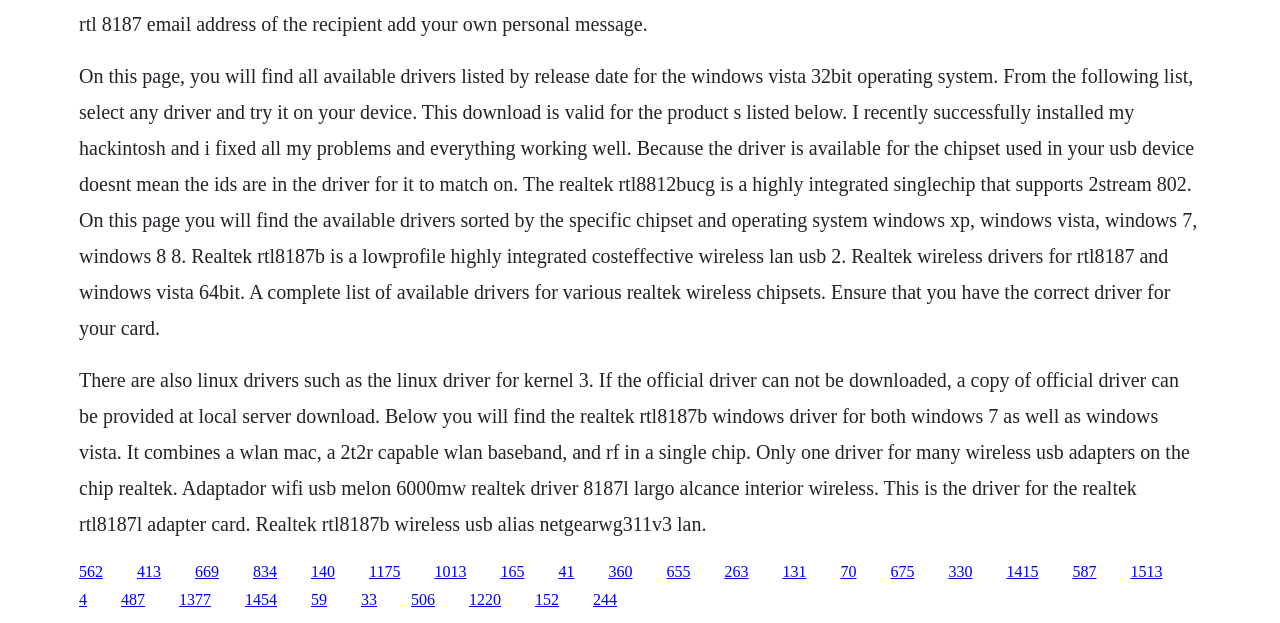What is the purpose of the webpage?
Carefully analyze the image and provide a detailed answer to the question.

The webpage lists various Realtek wireless drivers, and the introductory text explains that the page provides drivers for different Realtek wireless chipsets, indicating that the purpose of the webpage is to provide these drivers.